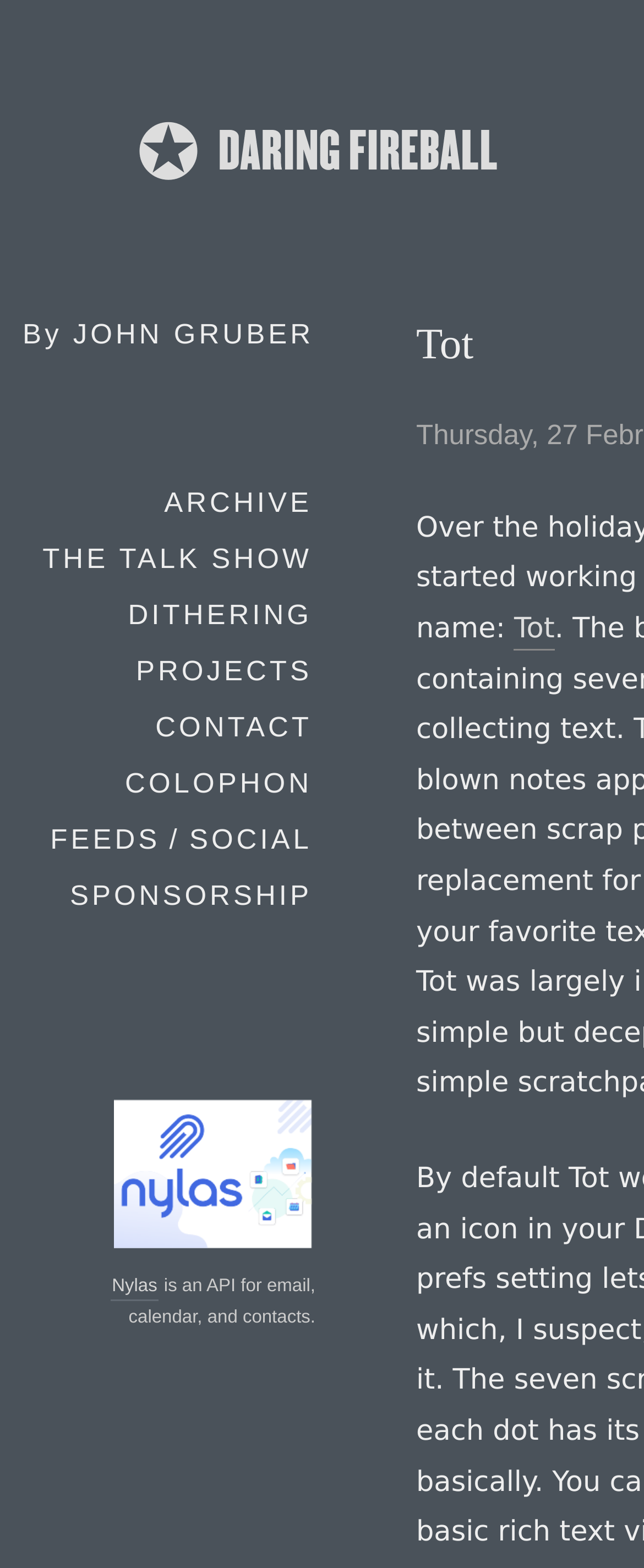How many images are there in the webpage?
Based on the image, respond with a single word or phrase.

2